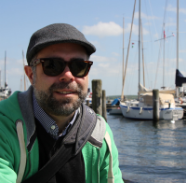Give a one-word or short-phrase answer to the following question: 
What is the weather like in the background?

Pleasant